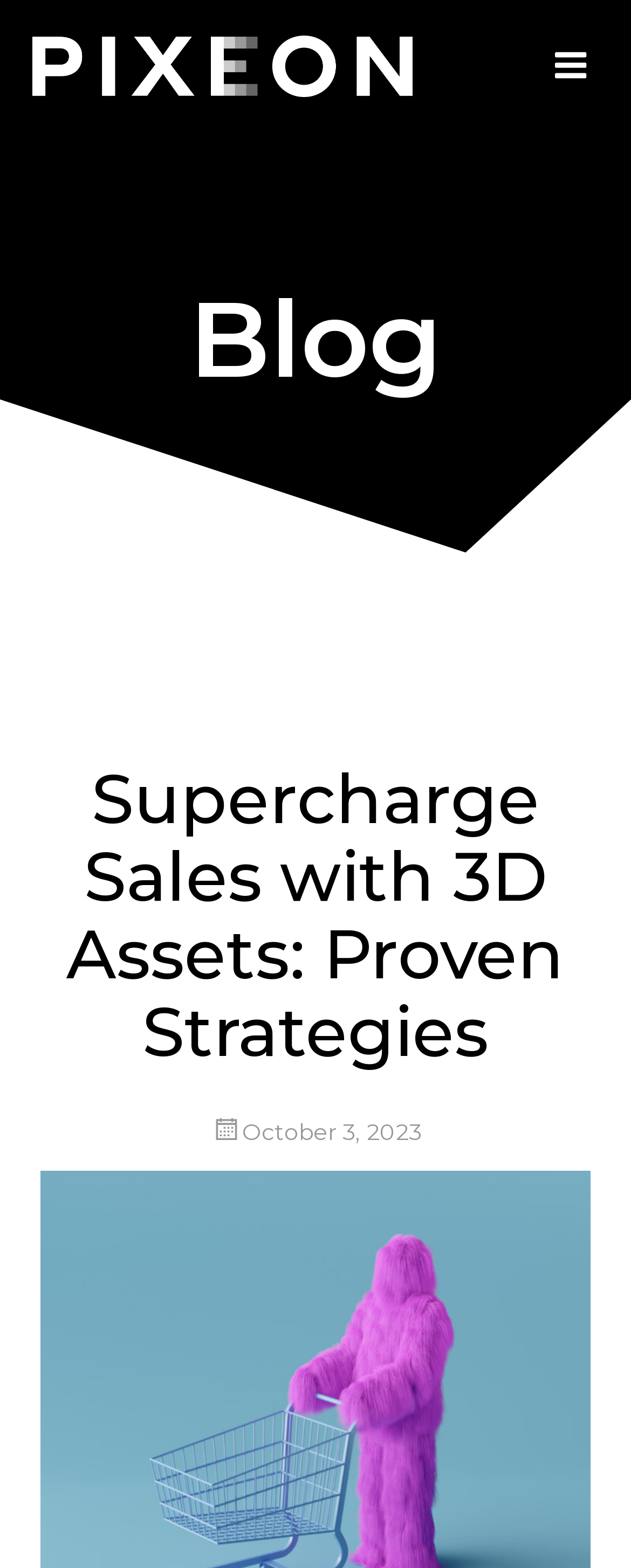How many images are on the webpage?
Give a one-word or short-phrase answer derived from the screenshot.

3